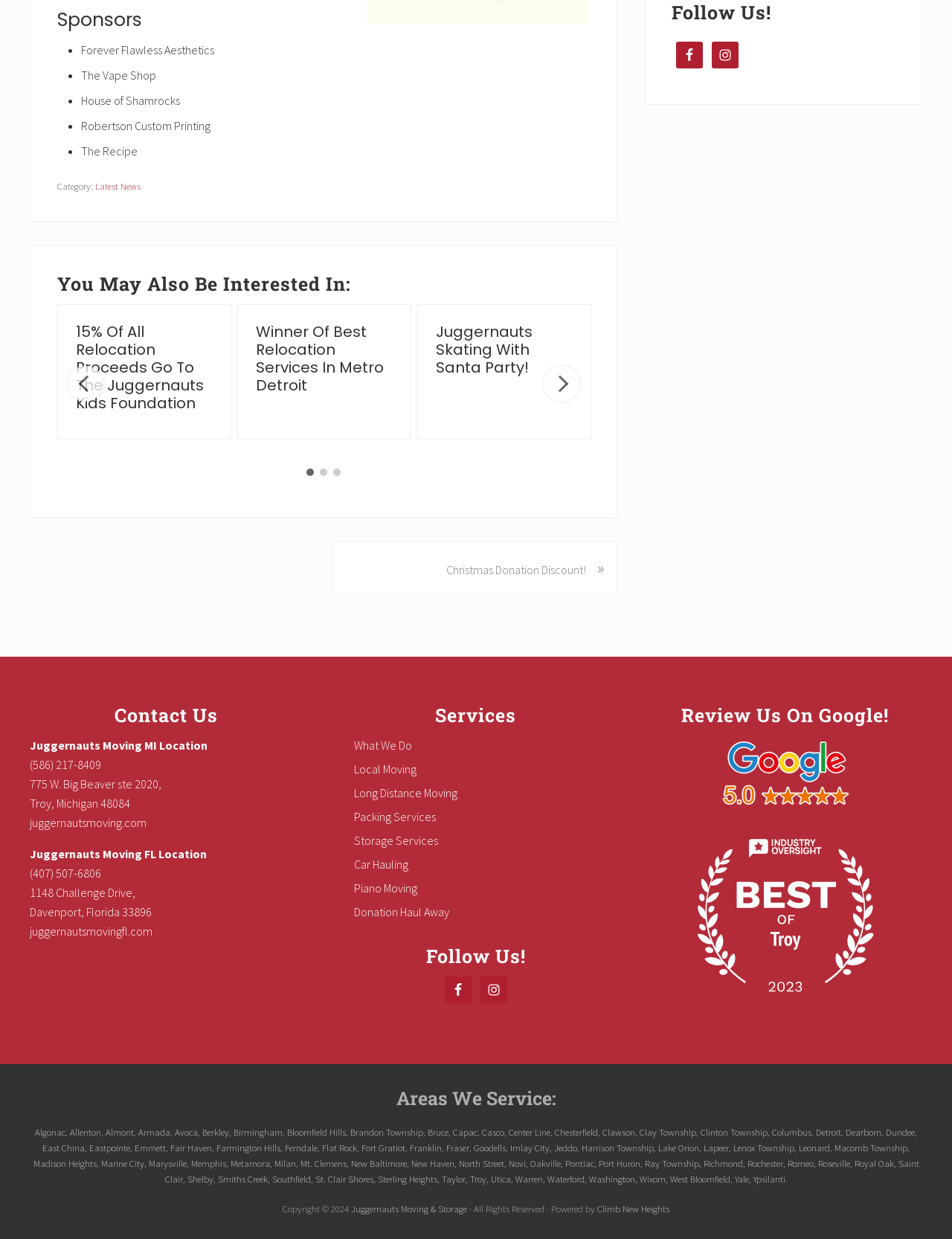Refer to the element description Christmas Donation Discount! » and identify the corresponding bounding box in the screenshot. Format the coordinates as (top-left x, top-left y, bottom-right x, bottom-right y) with values in the range of 0 to 1.

[0.349, 0.437, 0.648, 0.48]